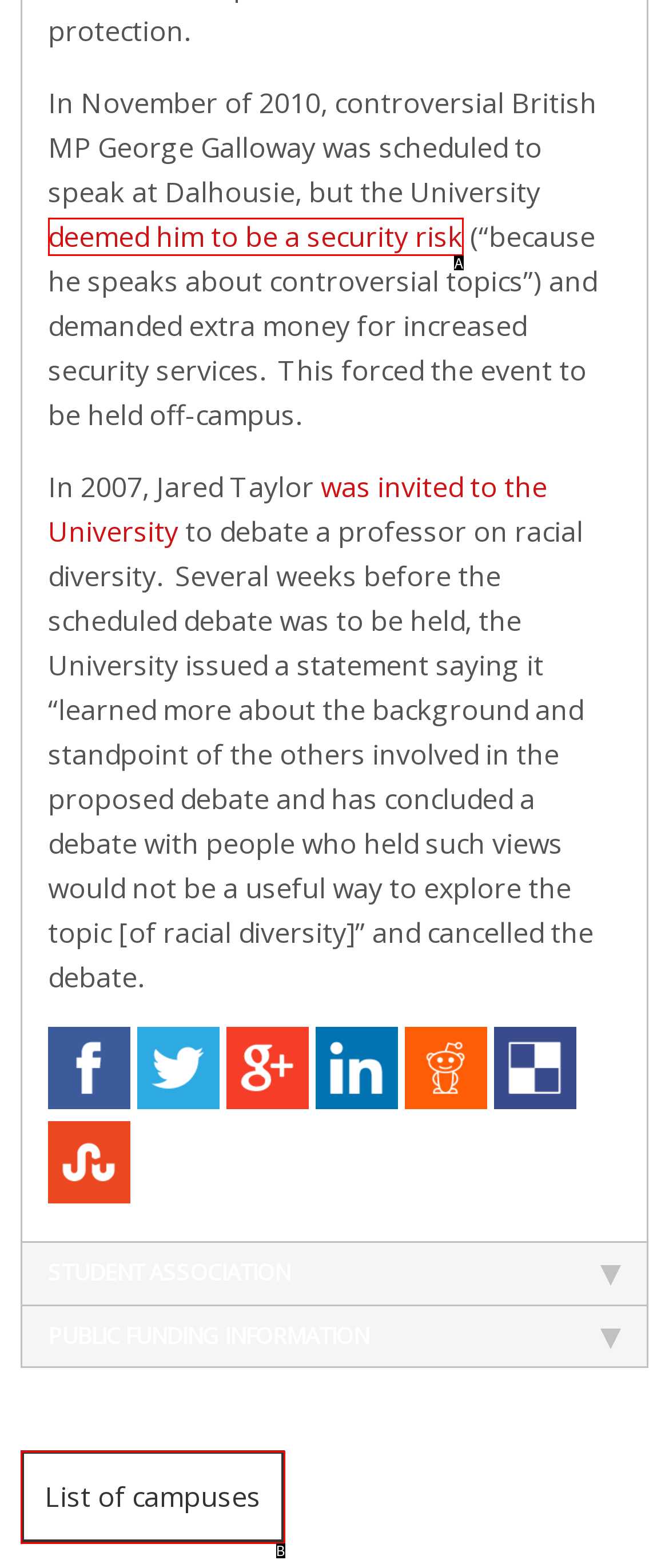Match the following description to a UI element: Bitcoin News Bangkok
Provide the letter of the matching option directly.

None